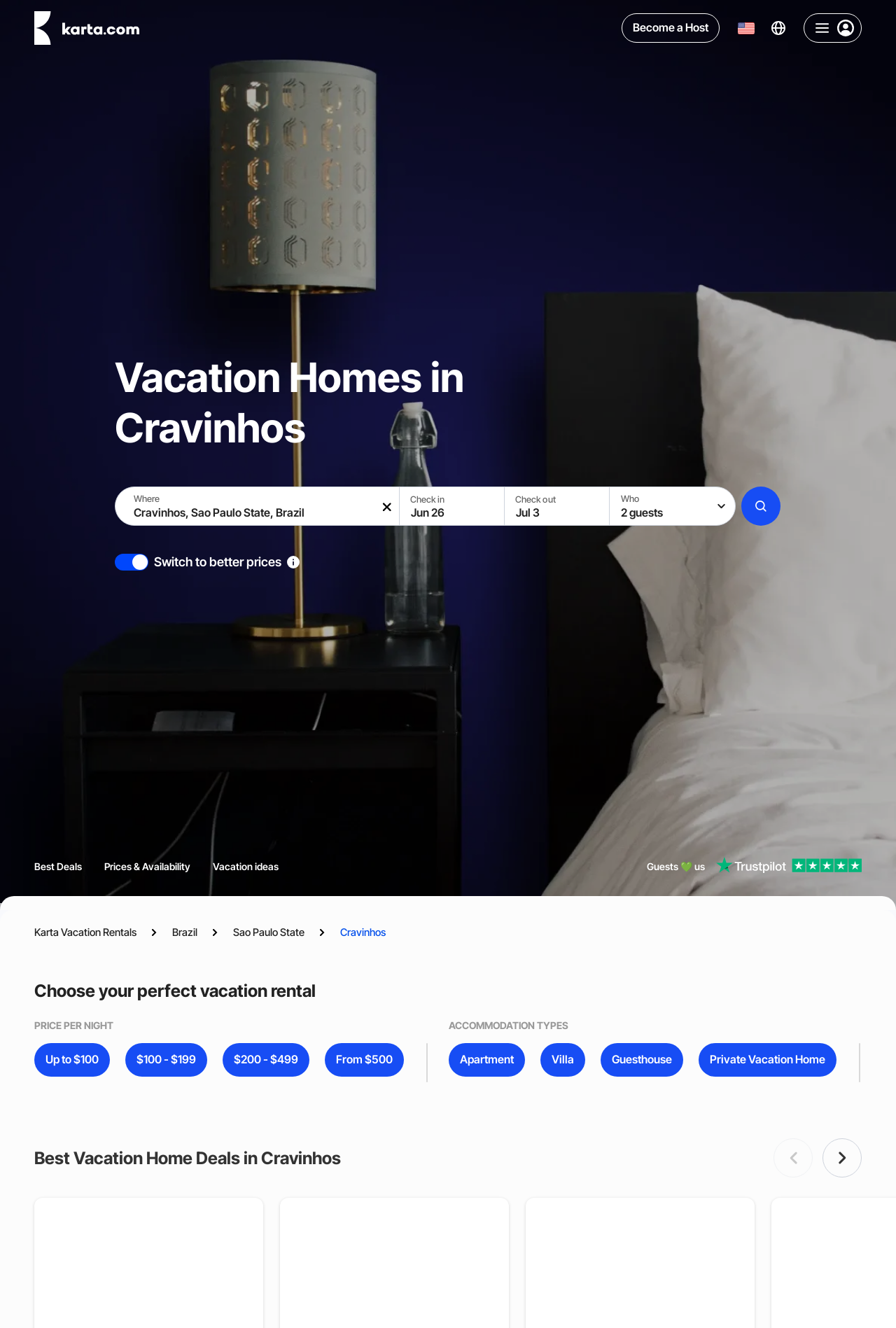Identify the bounding box coordinates necessary to click and complete the given instruction: "View best vacation home deals".

[0.038, 0.647, 0.091, 0.658]